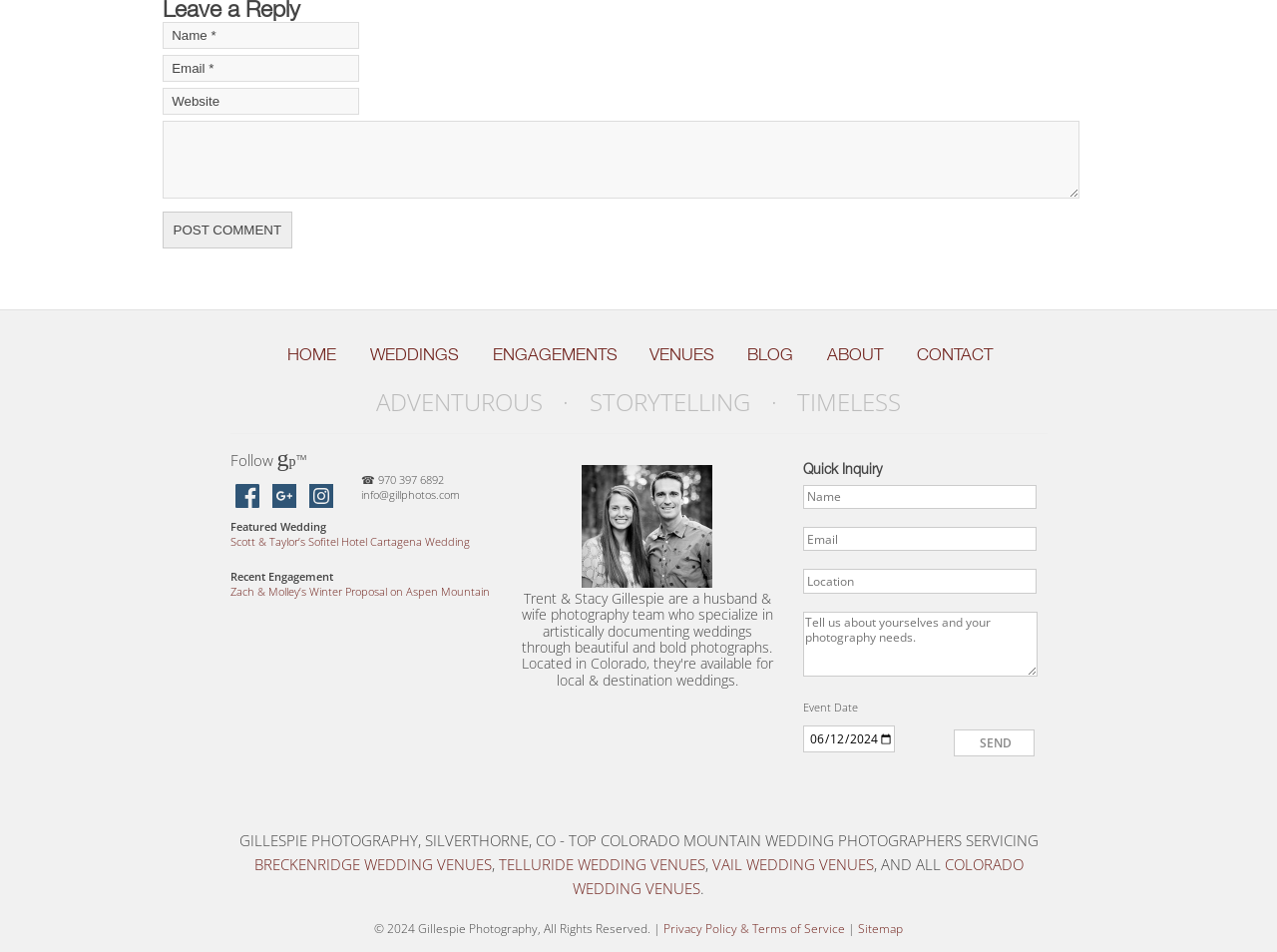Refer to the screenshot and answer the following question in detail:
What is the phone number of the photographer?

The phone number of the photographer can be found in the contact information section at the bottom of the webpage. It is written in a clear and prominent font, making it easy for users to find and contact the photographer.